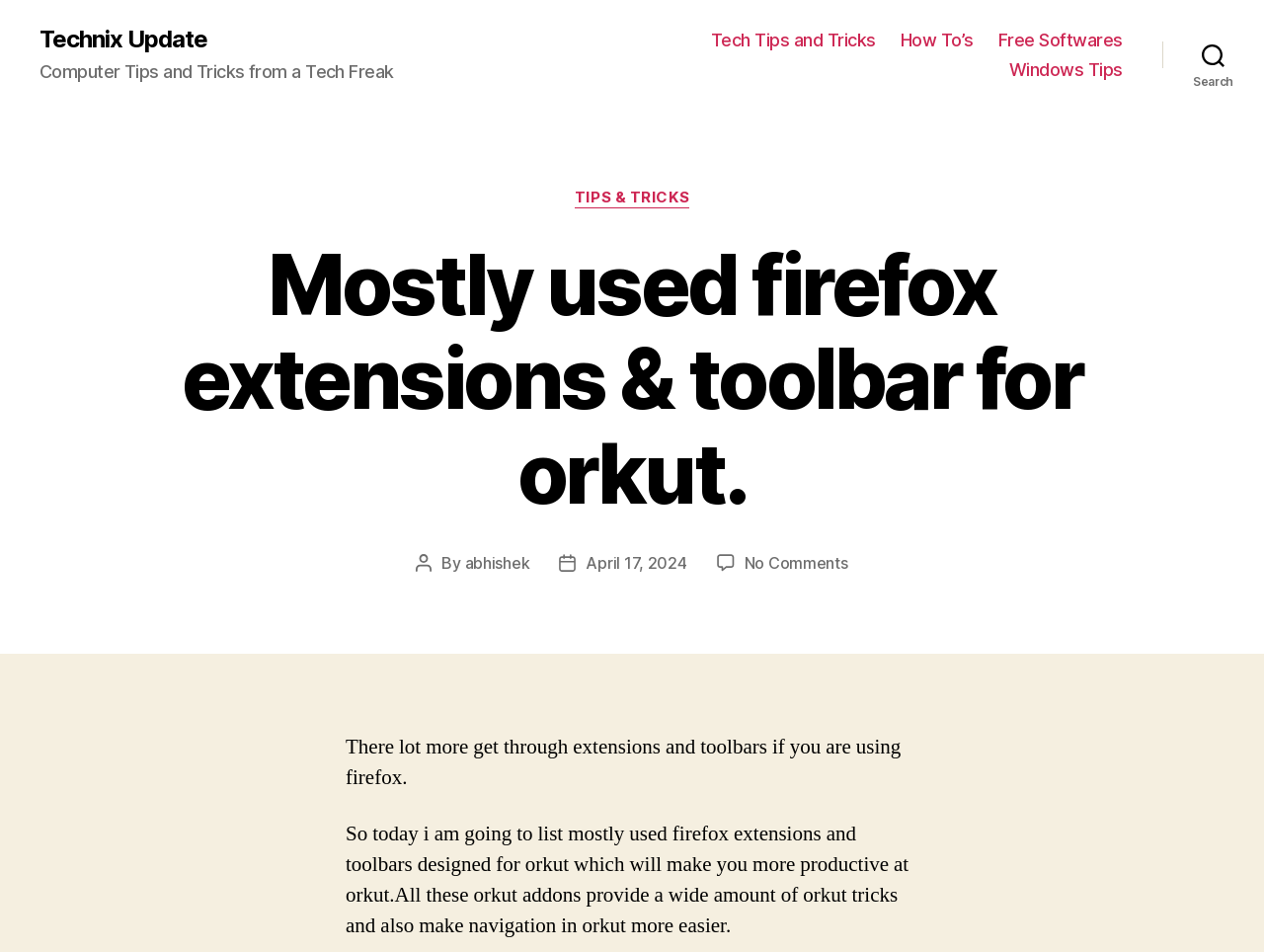Answer the following inquiry with a single word or phrase:
What is the name of the author of the article?

abhishek